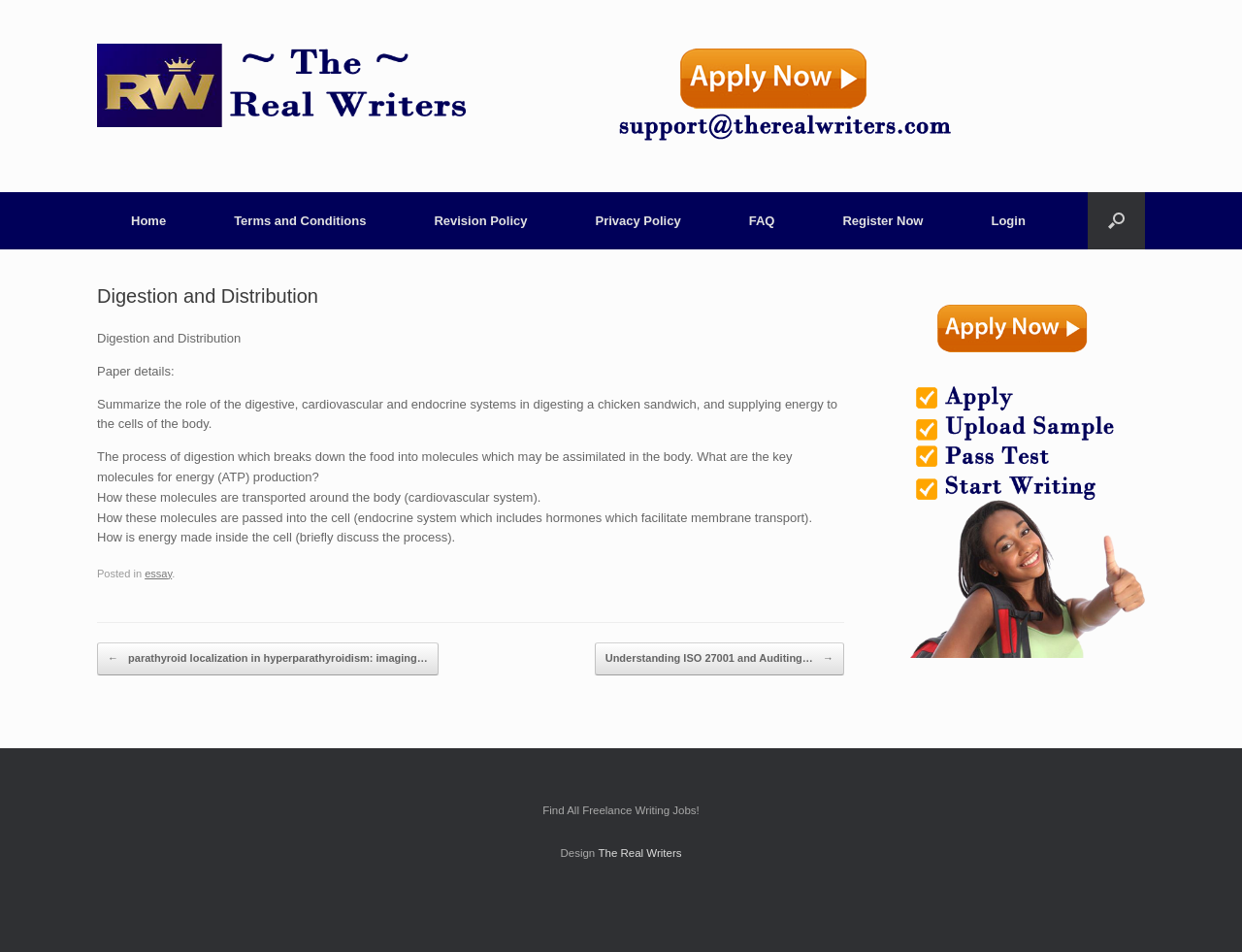Find the bounding box coordinates of the UI element according to this description: "Terms and Conditions".

[0.161, 0.201, 0.322, 0.262]